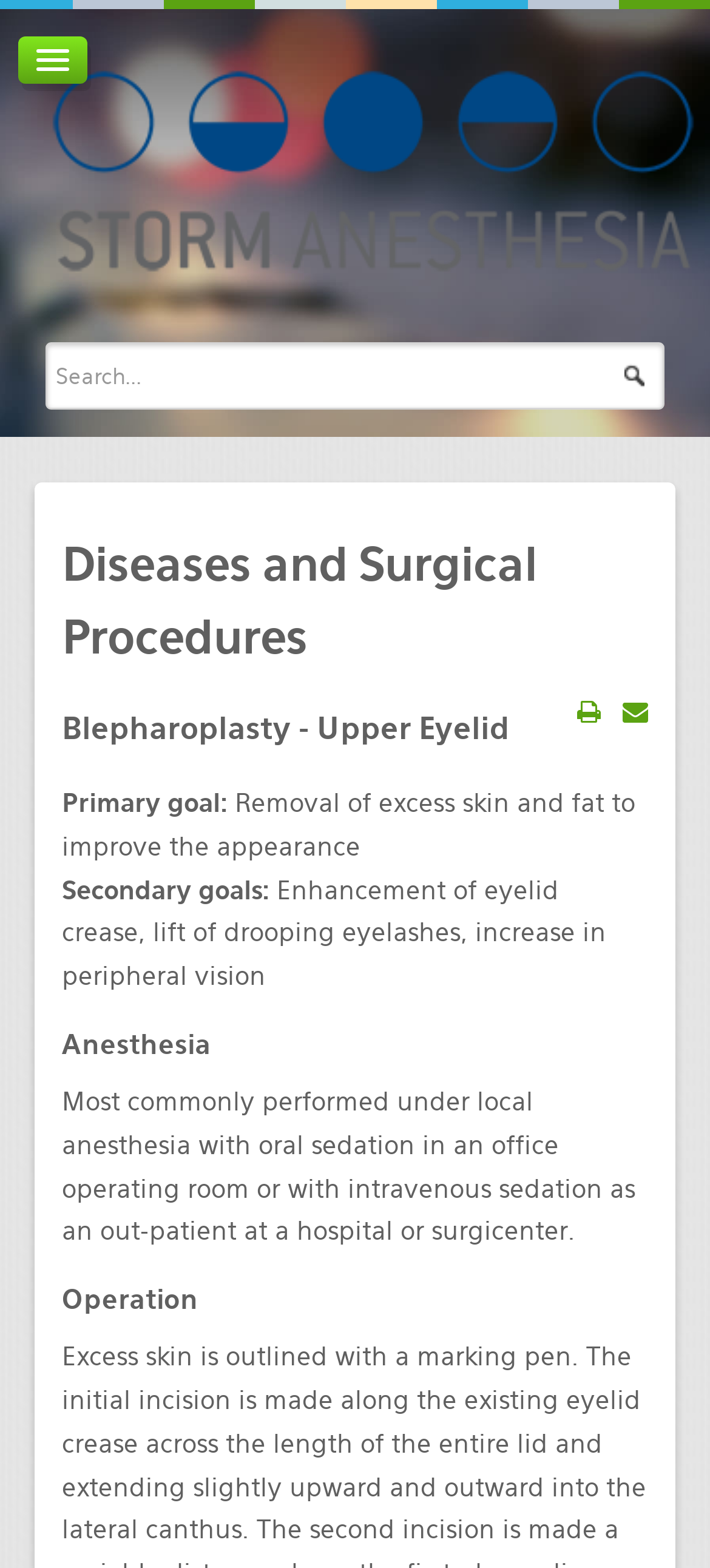Extract the bounding box coordinates of the UI element described by: "Positioning". The coordinates should include four float numbers ranging from 0 to 1, e.g., [left, top, right, bottom].

[0.217, 0.625, 0.78, 0.664]